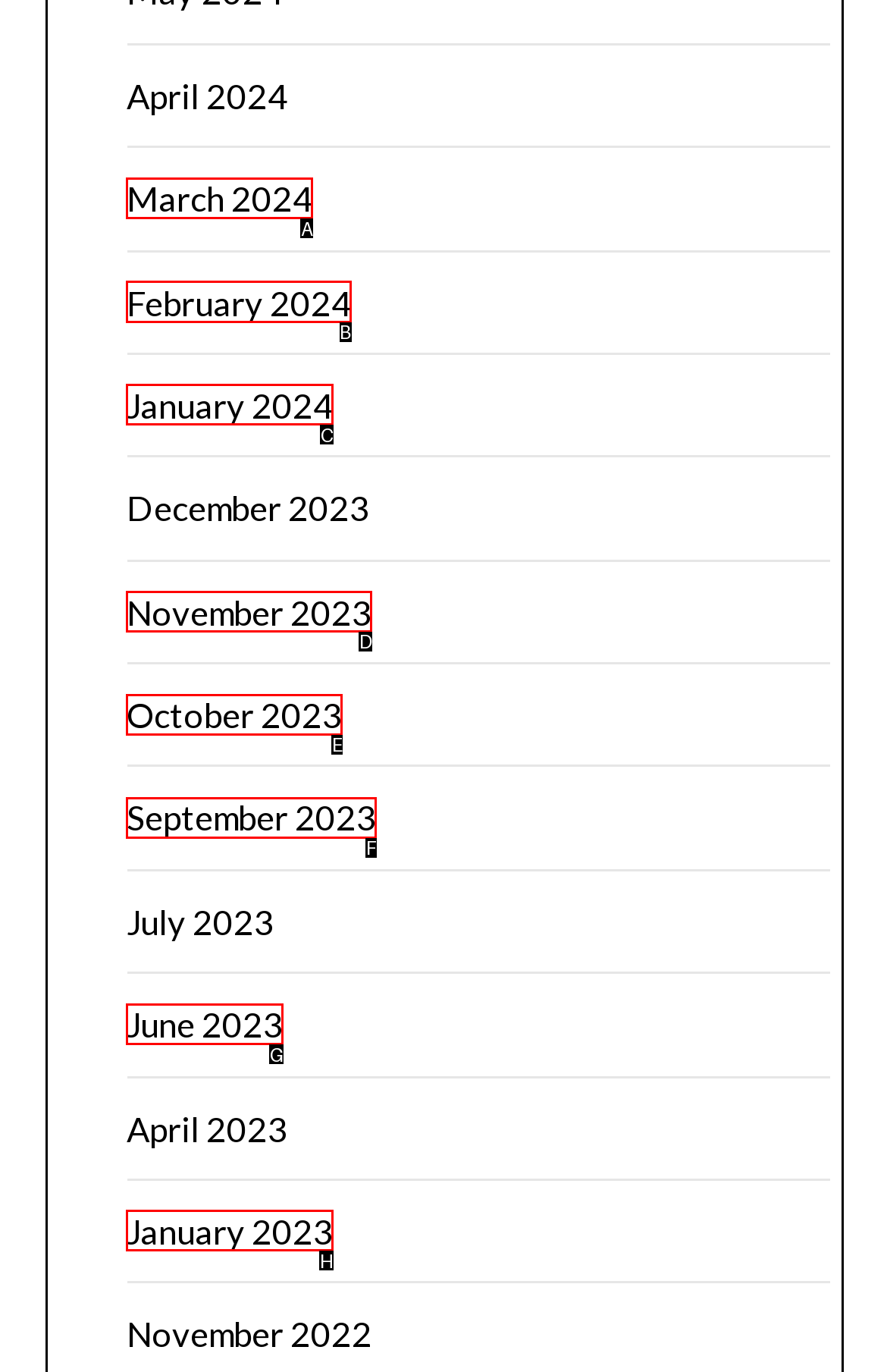Tell me the letter of the UI element to click in order to accomplish the following task: browse February 2024
Answer with the letter of the chosen option from the given choices directly.

B